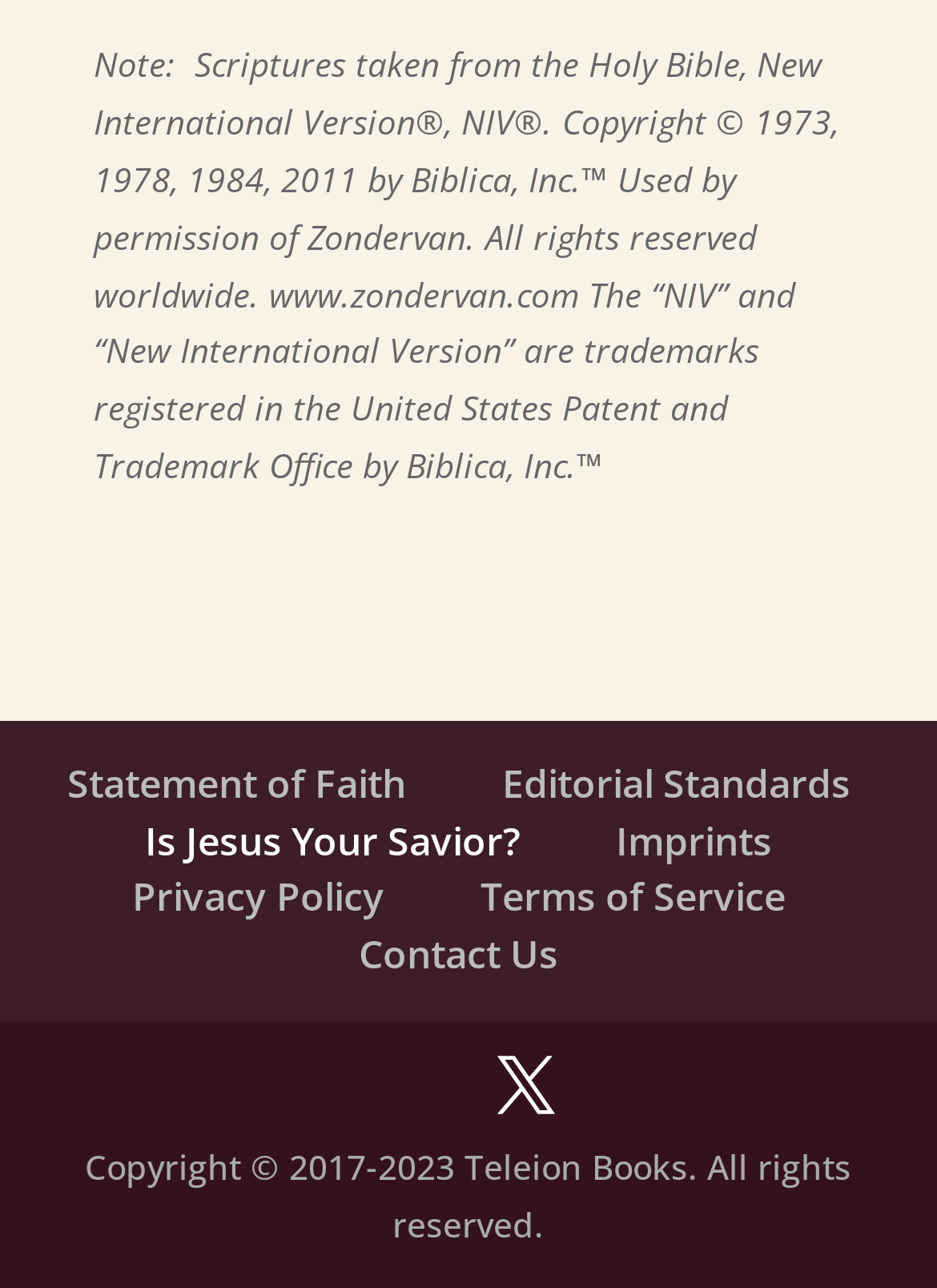What is the version of the Holy Bible used on this website?
Can you provide a detailed and comprehensive answer to the question?

The static text at the top of the webpage mentions 'Scriptures taken from the Holy Bible, New International Version®, NIV®', indicating that the website uses the New International Version (NIV) of the Holy Bible.